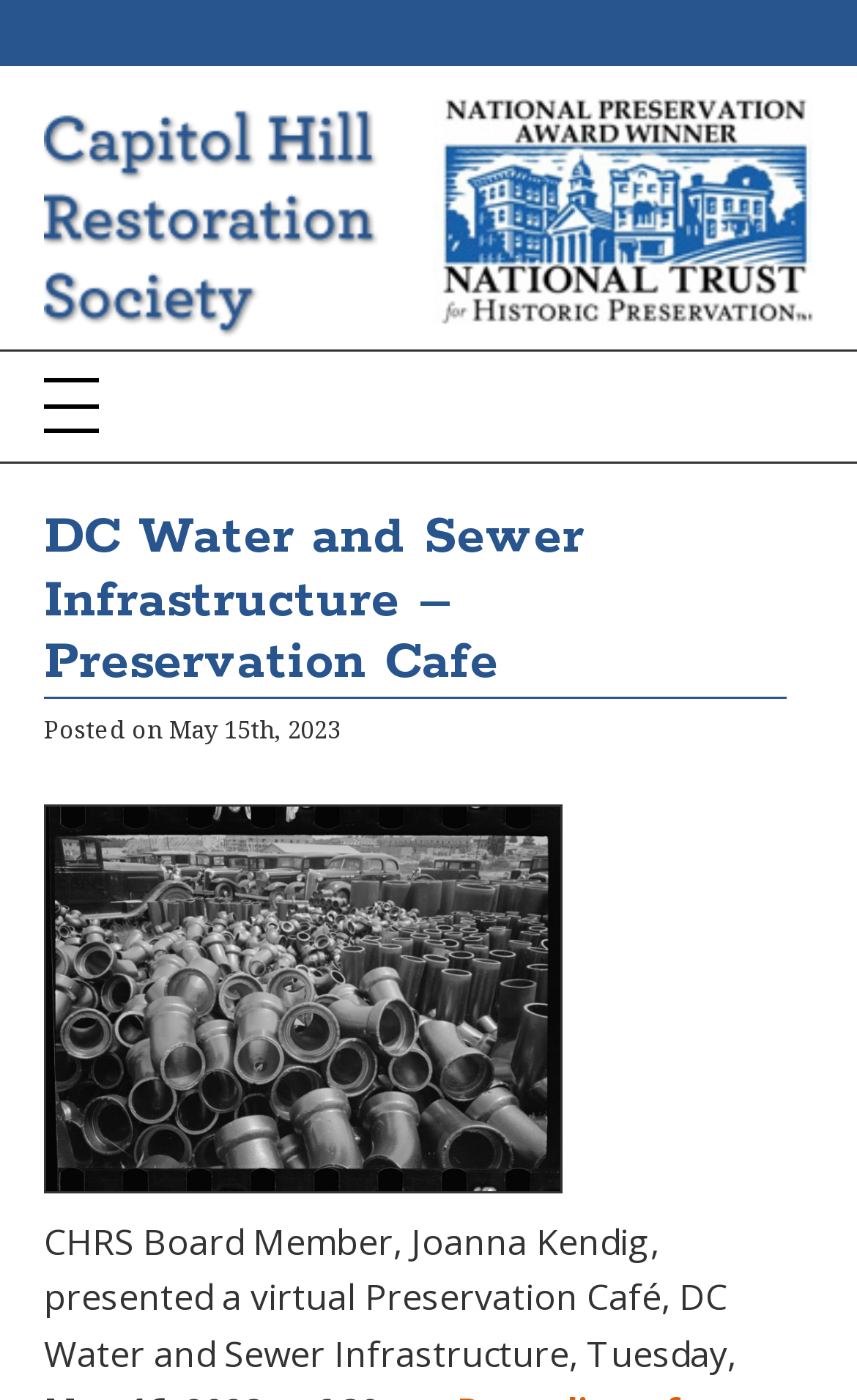Who presented the Preservation Cafe?
Please respond to the question with a detailed and thorough explanation.

The presenter of the Preservation Cafe can be found in the static text element below the topic heading, which mentions 'CHRS Board Member, Joanna Kendig, presented a virtual Preservation Café...'.